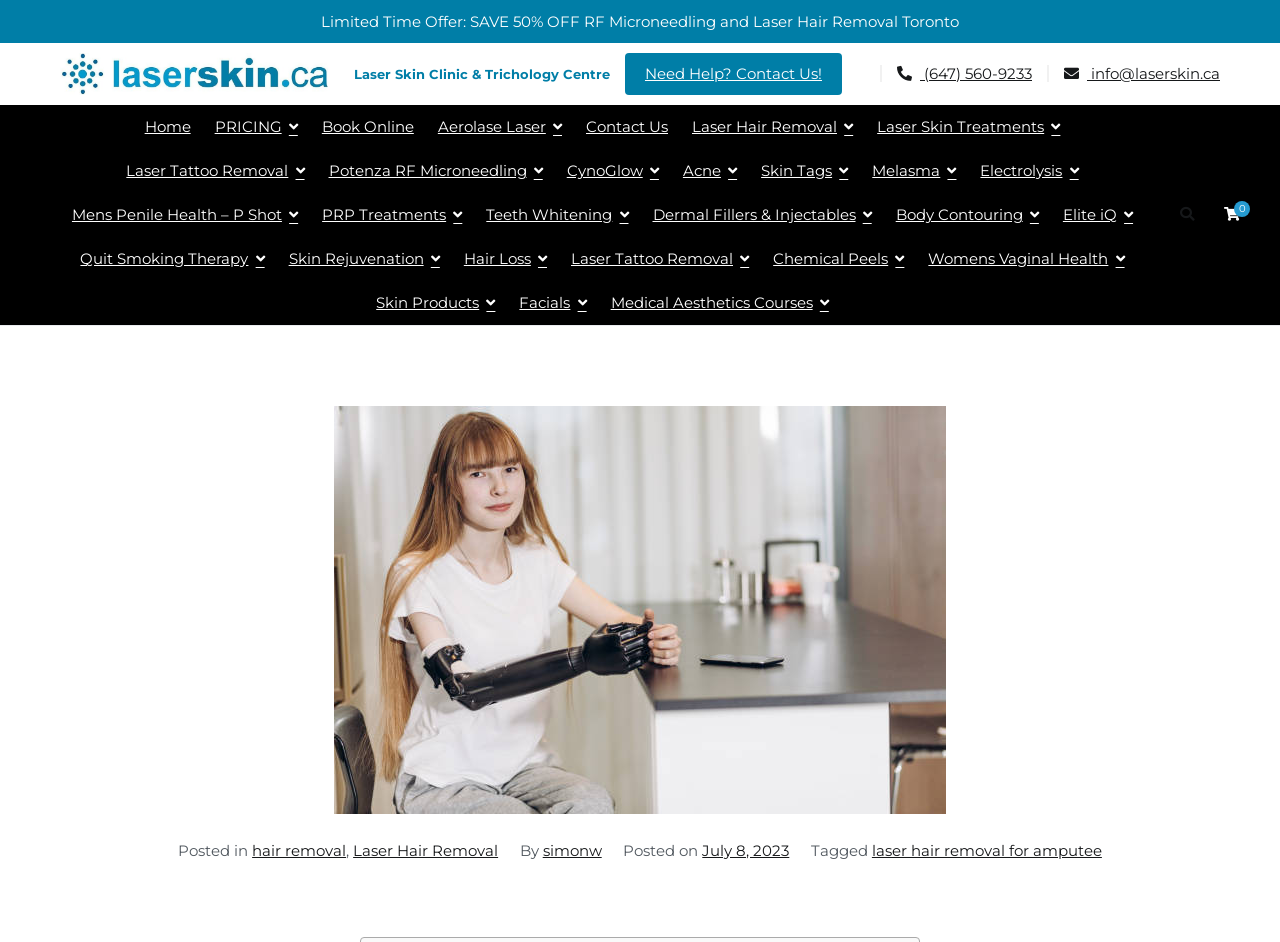Find the bounding box coordinates of the element to click in order to complete this instruction: "Learn more about laser hair removal for amputees by clicking the 'Laser Hair Removal' link". The bounding box coordinates must be four float numbers between 0 and 1, denoted as [left, top, right, bottom].

[0.541, 0.12, 0.667, 0.15]